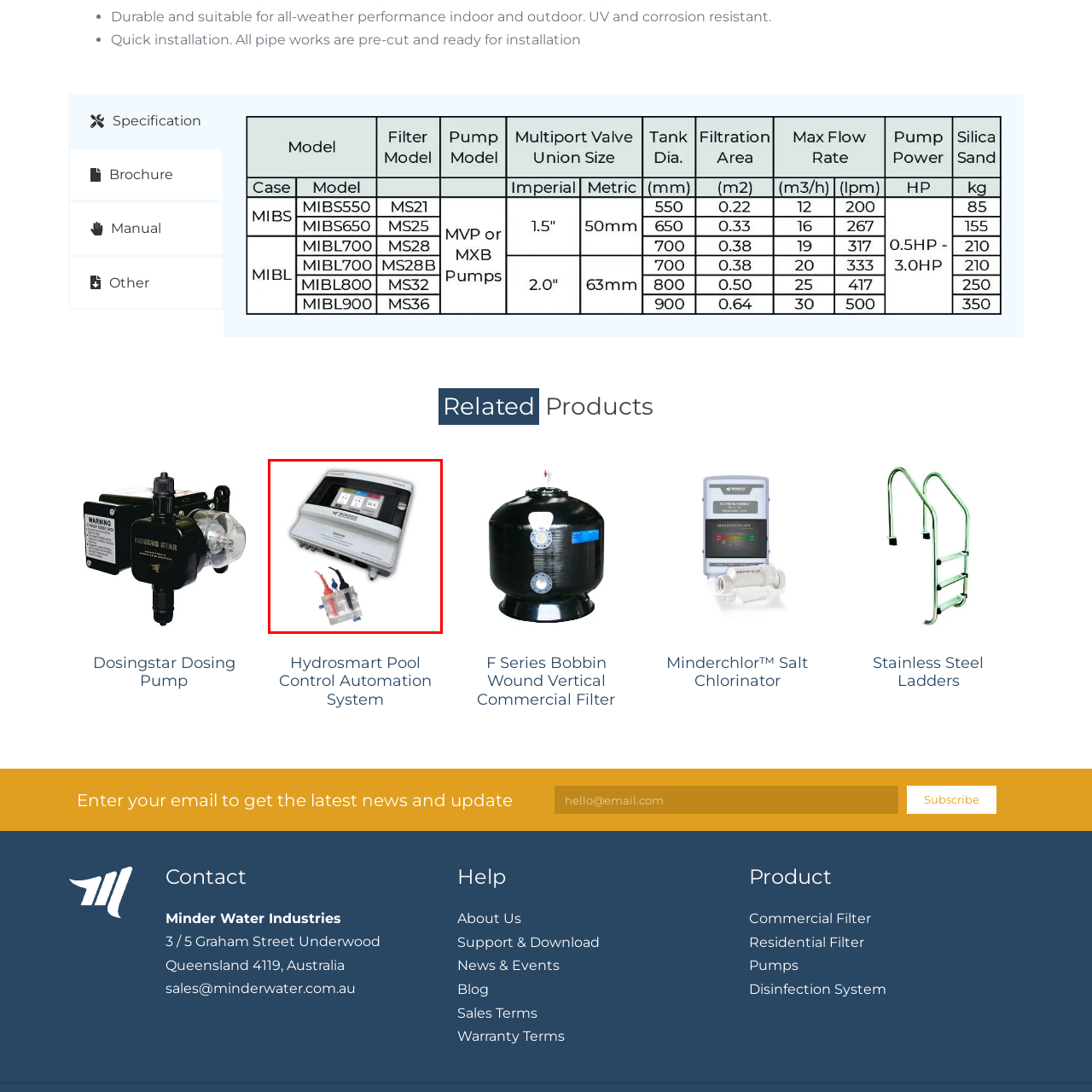Describe in detail what is depicted in the image enclosed by the red lines.

The image depicts the Dosingstar Dosing Pump, a sophisticated device designed for precise chemical dosing in various applications. The unit features a user-friendly touchscreen display that shows essential metrics like flow rate and chemical concentration, making it easy for users to monitor and adjust settings in real-time. Below the main pump, there's a clear setup of color-coded tubing, indicating connections for different chemical inputs. This pump is particularly noted for its reliability, ease of installation, and suitability for both commercial and residential use, providing a seamless solution for those needing efficient and controlled dosing of chemicals.